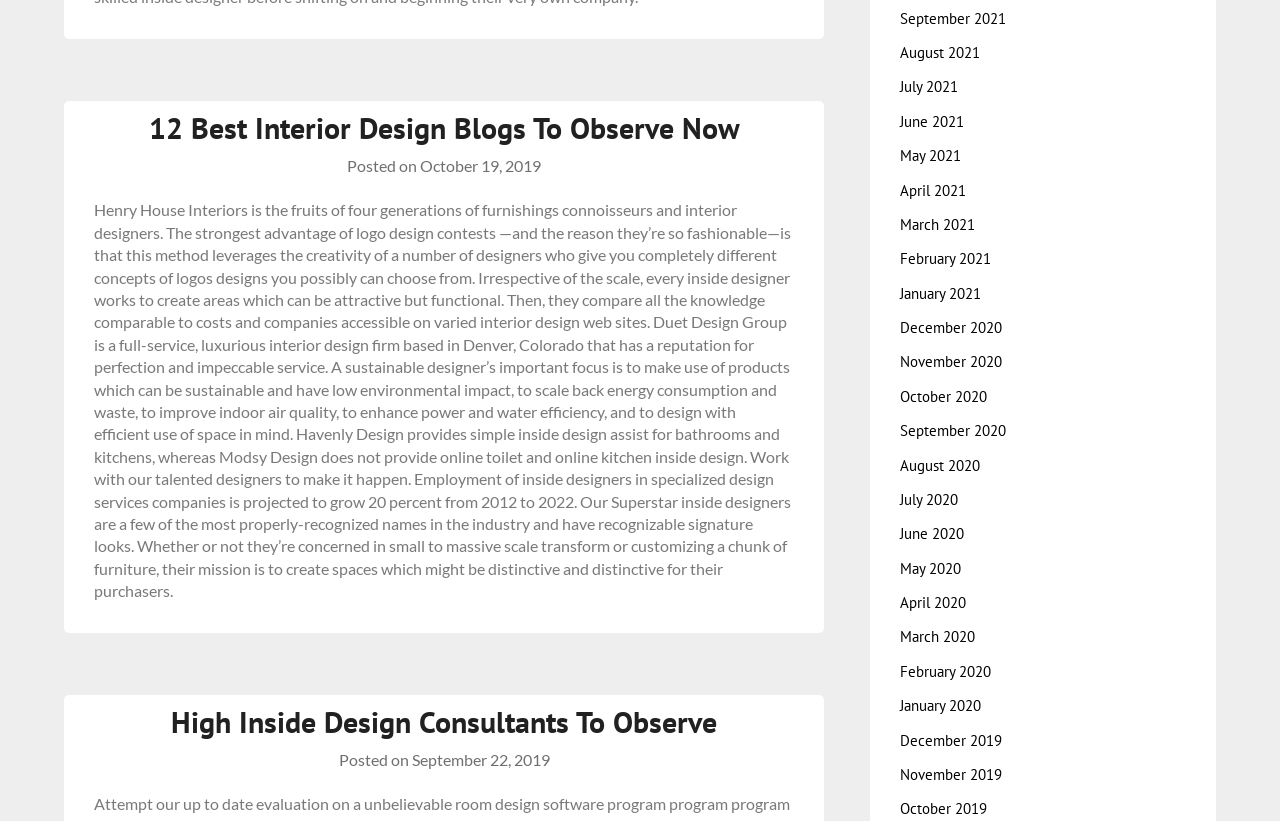Determine the bounding box coordinates of the clickable region to carry out the instruction: "Check the post published on September 22, 2019".

[0.322, 0.913, 0.429, 0.936]